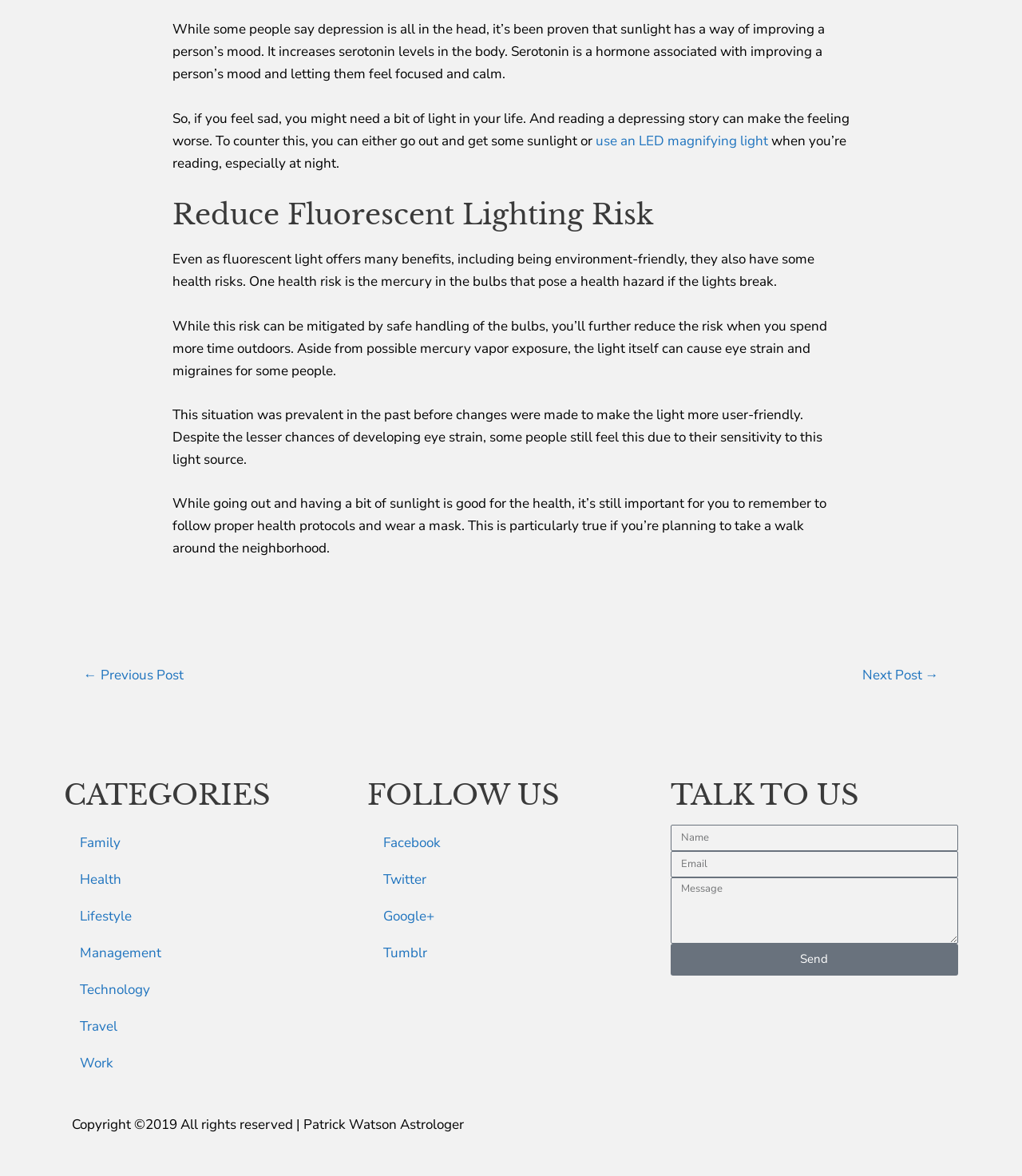What is the purpose of the 'Talk to us' section?
Give a single word or phrase answer based on the content of the image.

To send a message